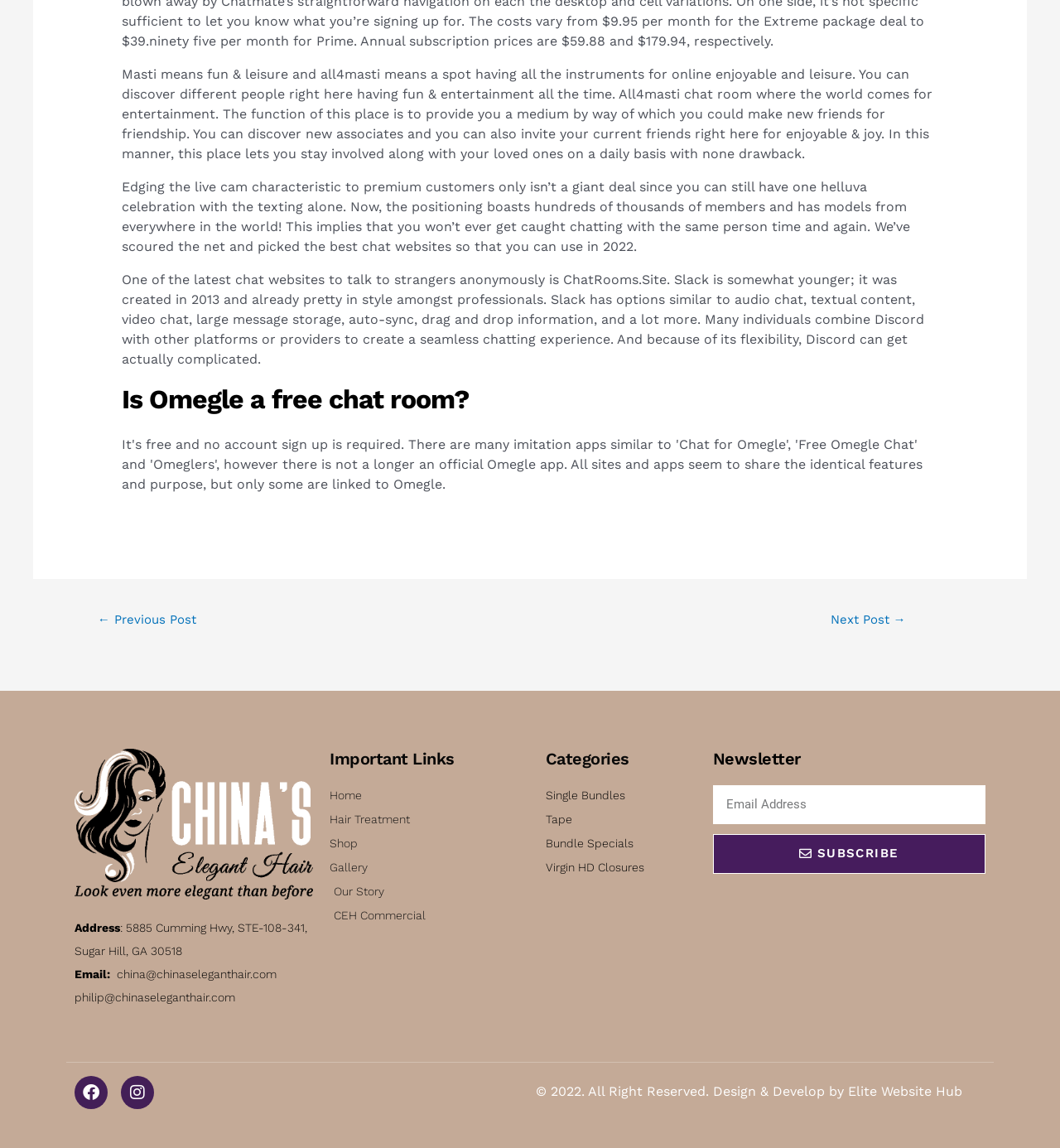Find the UI element described as: "Facebook" and predict its bounding box coordinates. Ensure the coordinates are four float numbers between 0 and 1, [left, top, right, bottom].

[0.07, 0.937, 0.102, 0.966]